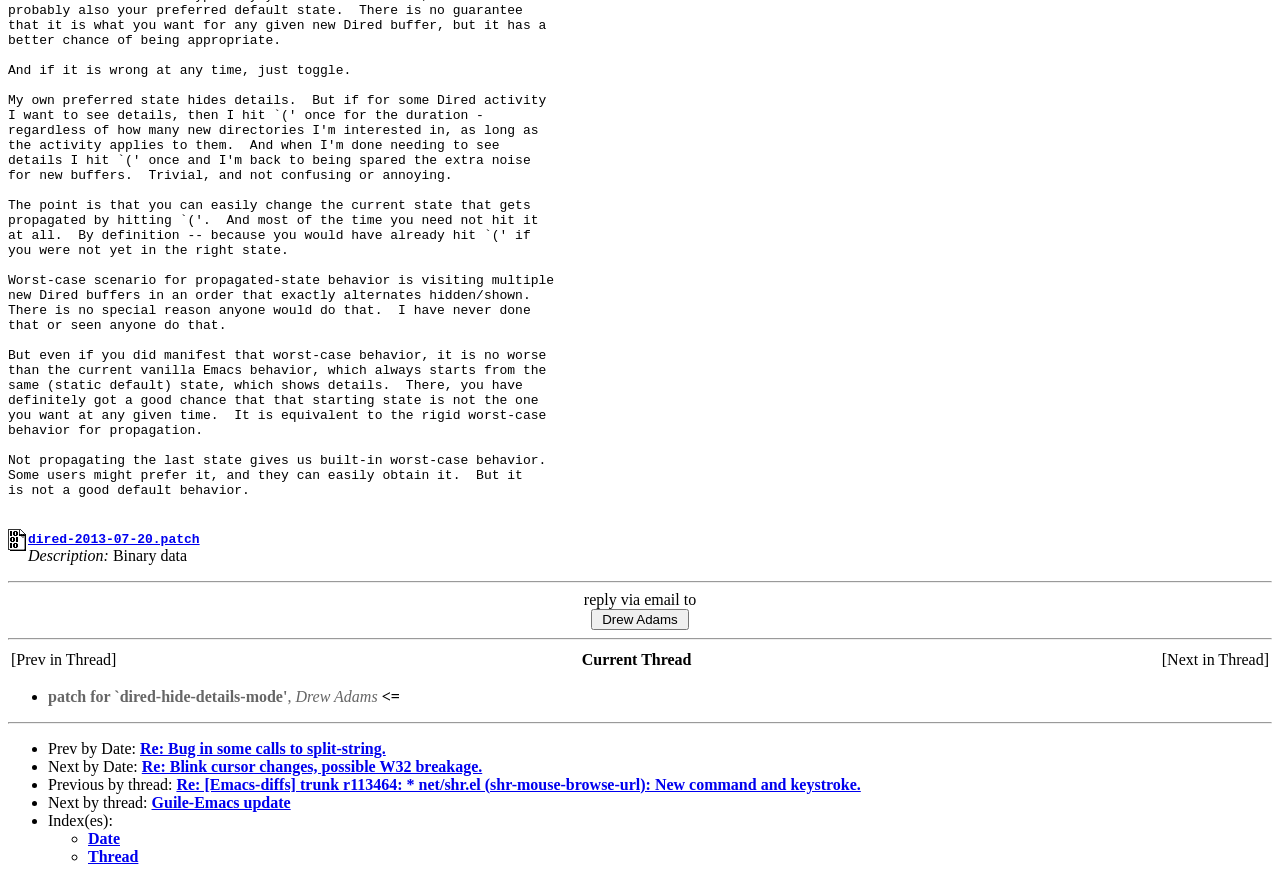Identify the bounding box of the HTML element described as: "Guile-Emacs update".

[0.118, 0.9, 0.227, 0.919]